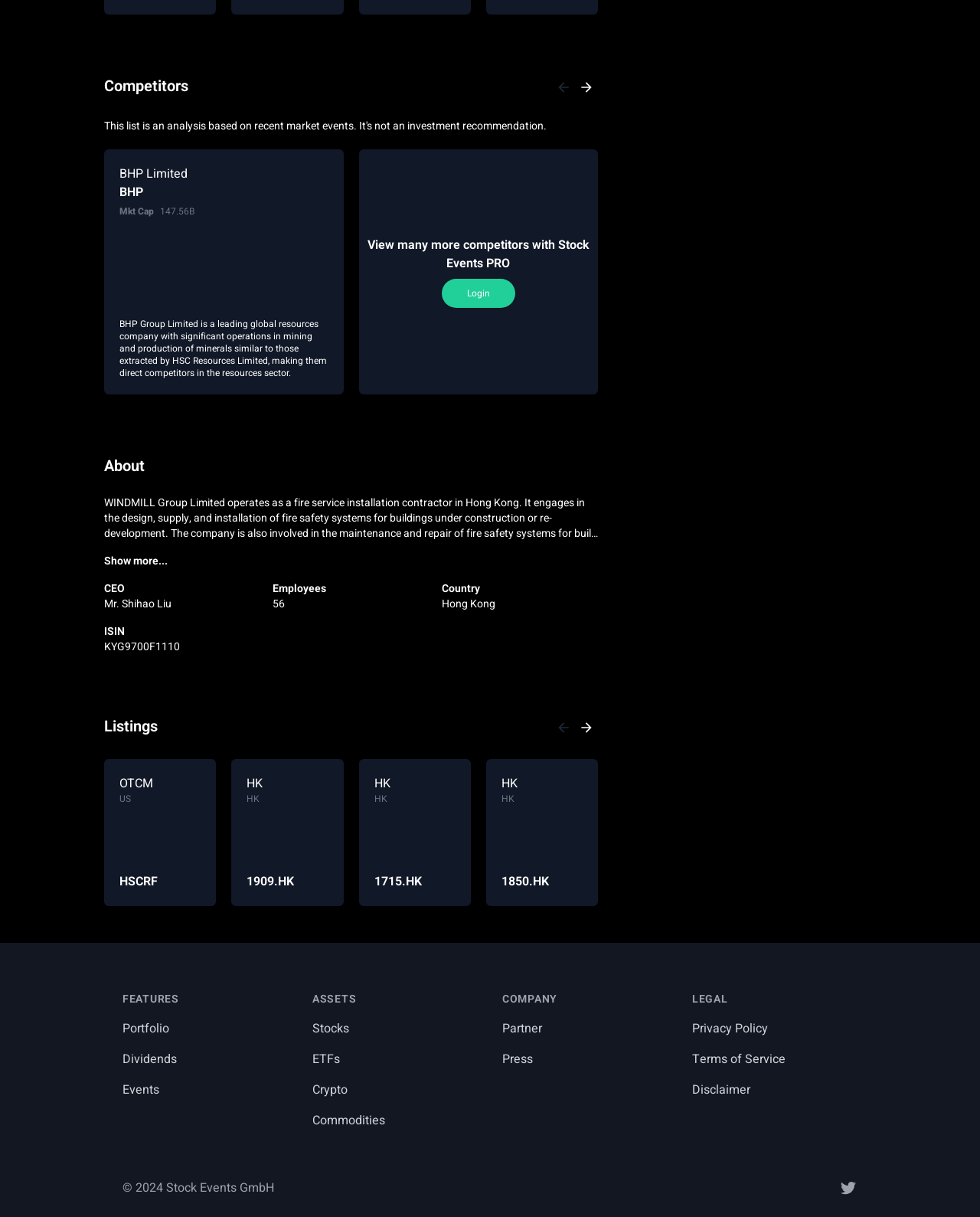Locate the bounding box of the UI element defined by this description: "Privacy Policy". The coordinates should be given as four float numbers between 0 and 1, formatted as [left, top, right, bottom].

[0.706, 0.838, 0.784, 0.853]